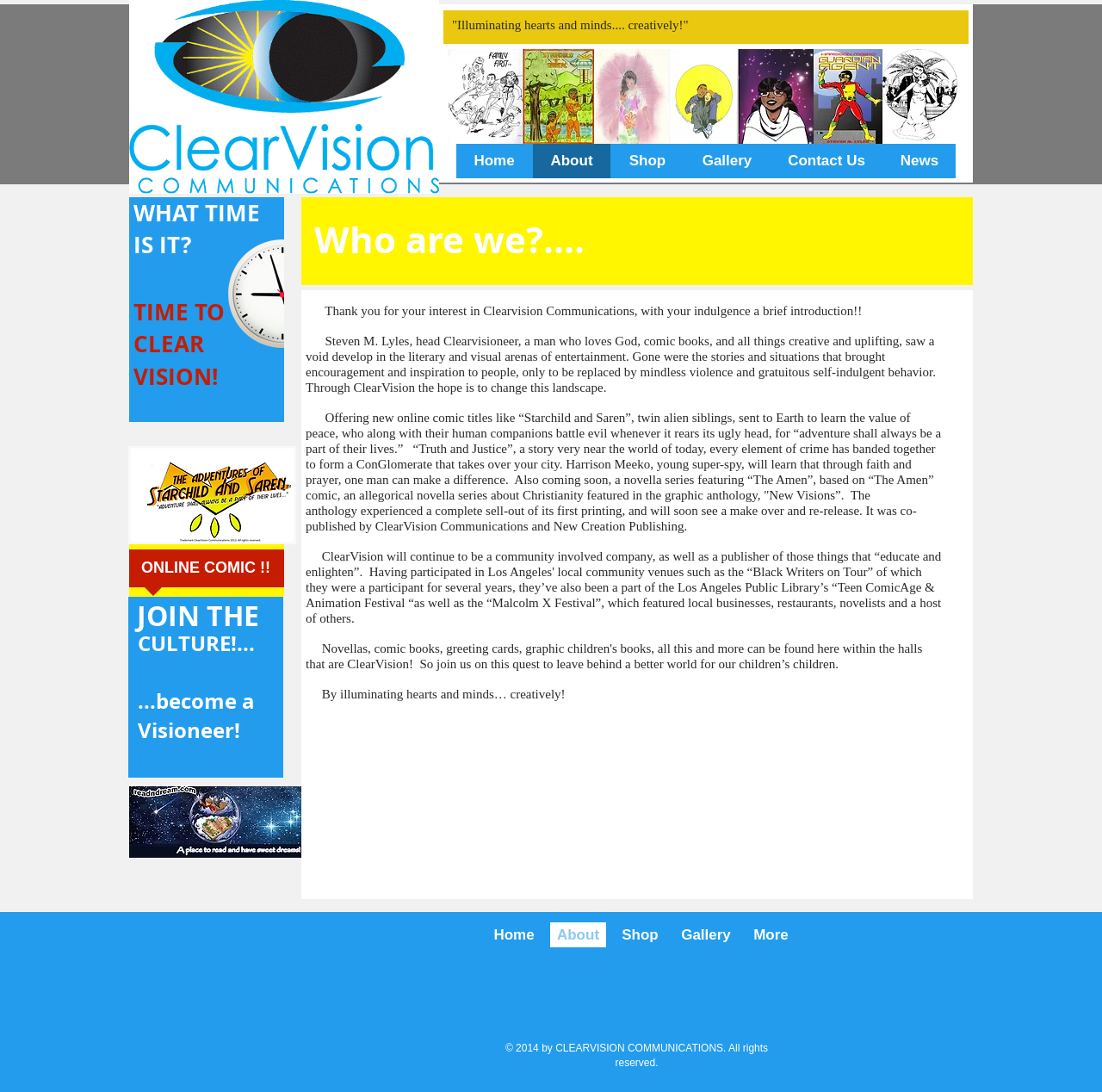Based on the image, give a detailed response to the question: How many navigation links are there in the top navigation bar?

The top navigation bar contains links to 'Home', 'About', 'Shop', 'Gallery', 'Contact Us', and 'News', which are all part of the navigation element with the label 'Site'.